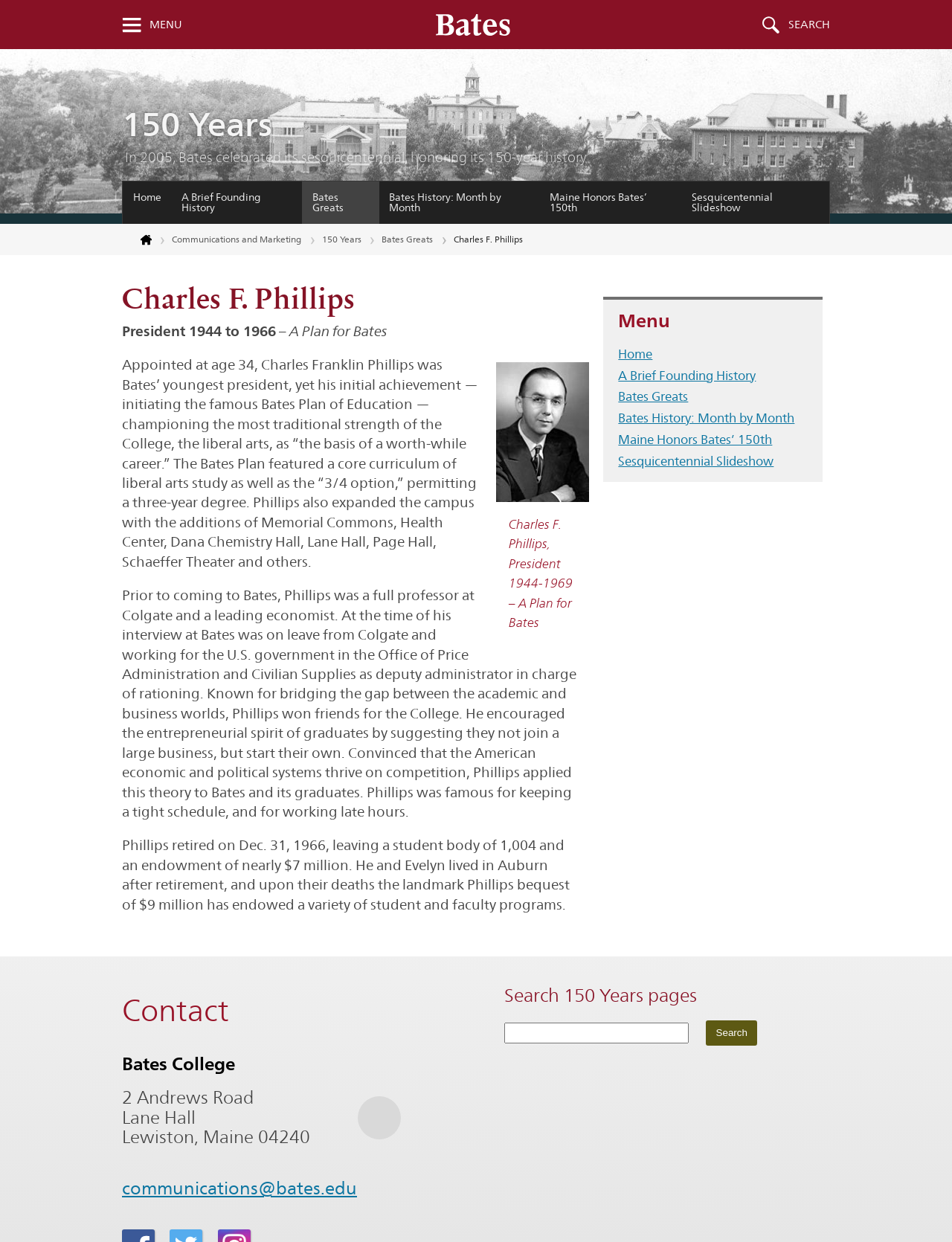What is the name of the plan initiated by Charles F. Phillips?
Provide a detailed answer to the question, using the image to inform your response.

I found the answer by reading the StaticText 'initiating the famous Bates Plan of Education...' which indicates that the plan initiated by Charles F. Phillips is called the Bates Plan.